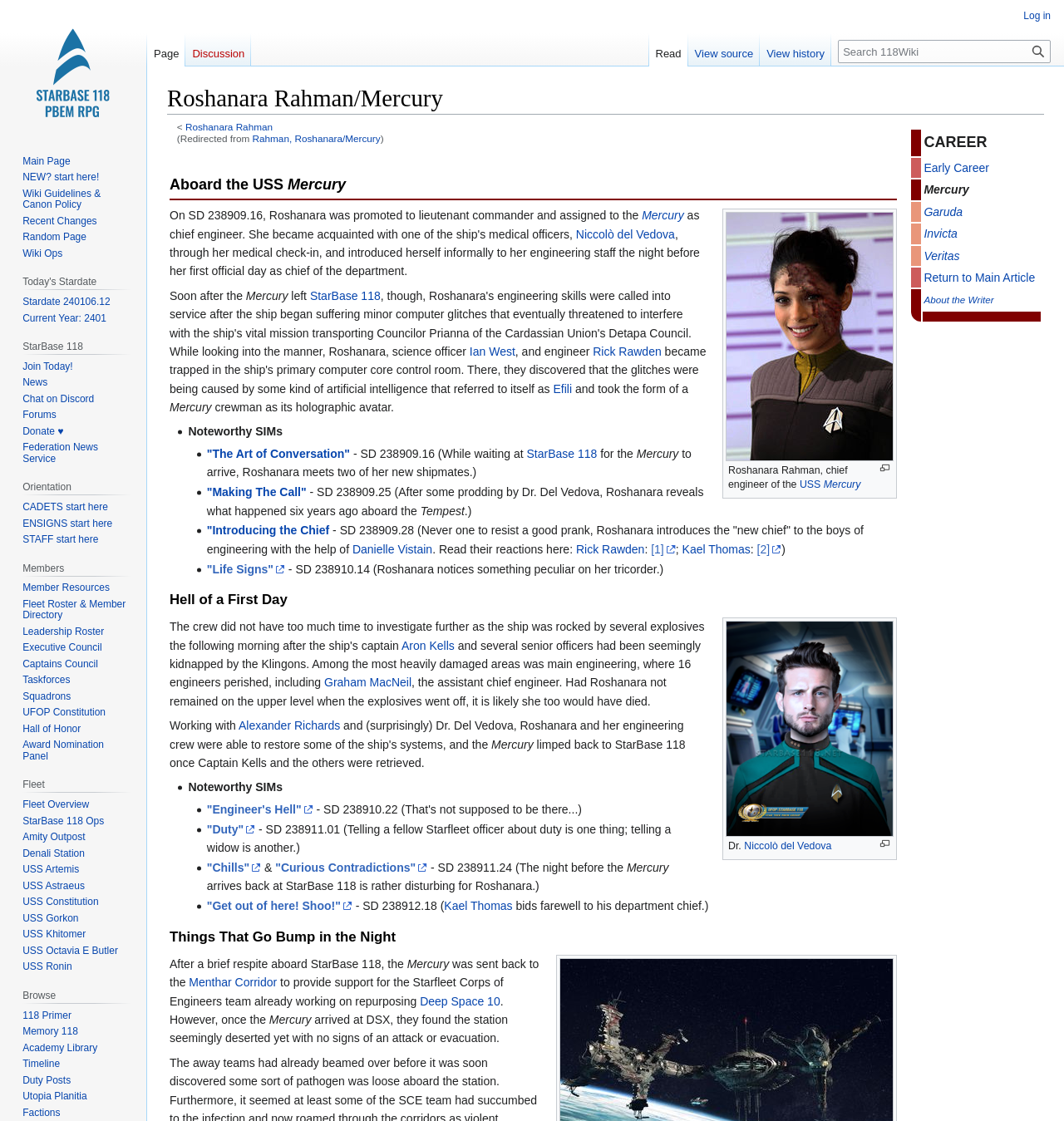Give a detailed account of the webpage's layout and content.

The webpage is about Roshanara Rahman, a character in the USS Mercury, a Starfleet vessel. At the top of the page, there is a heading with the character's name and the vessel's name. Below the heading, there is a link to "Roshanara Rahman" and a redirect notice indicating that the page was redirected from "Rahman, Roshanara/Mercury".

The main content of the page is divided into sections, each with a heading. The first section, "Aboard the USS Mercury", has a horizontal separator line below the heading. This section contains a link to an image, which is likely a picture of Roshanara Rahman, and a paragraph of text describing her role as chief engineer of the USS Mercury.

The next section appears to be a biography of Roshanara Rahman, detailing her experiences and interactions with other characters. The text is divided into paragraphs, each describing a specific event or encounter. There are several links to other characters, such as Niccolò del Vedova, Ian West, and Rick Rawden, indicating that they are relevant to Roshanara's story.

The page also contains a section titled "Noteworthy SIMs", which appears to be a list of notable simulations or missions that Roshanara was involved in. Each item in the list has a link to the specific SIM, along with a brief description of the event.

Throughout the page, there are several links to other characters, vessels, and locations, indicating that the page is part of a larger wiki or database of Starfleet characters and stories. The overall layout of the page is dense, with a focus on providing detailed information about Roshanara Rahman's character and experiences.